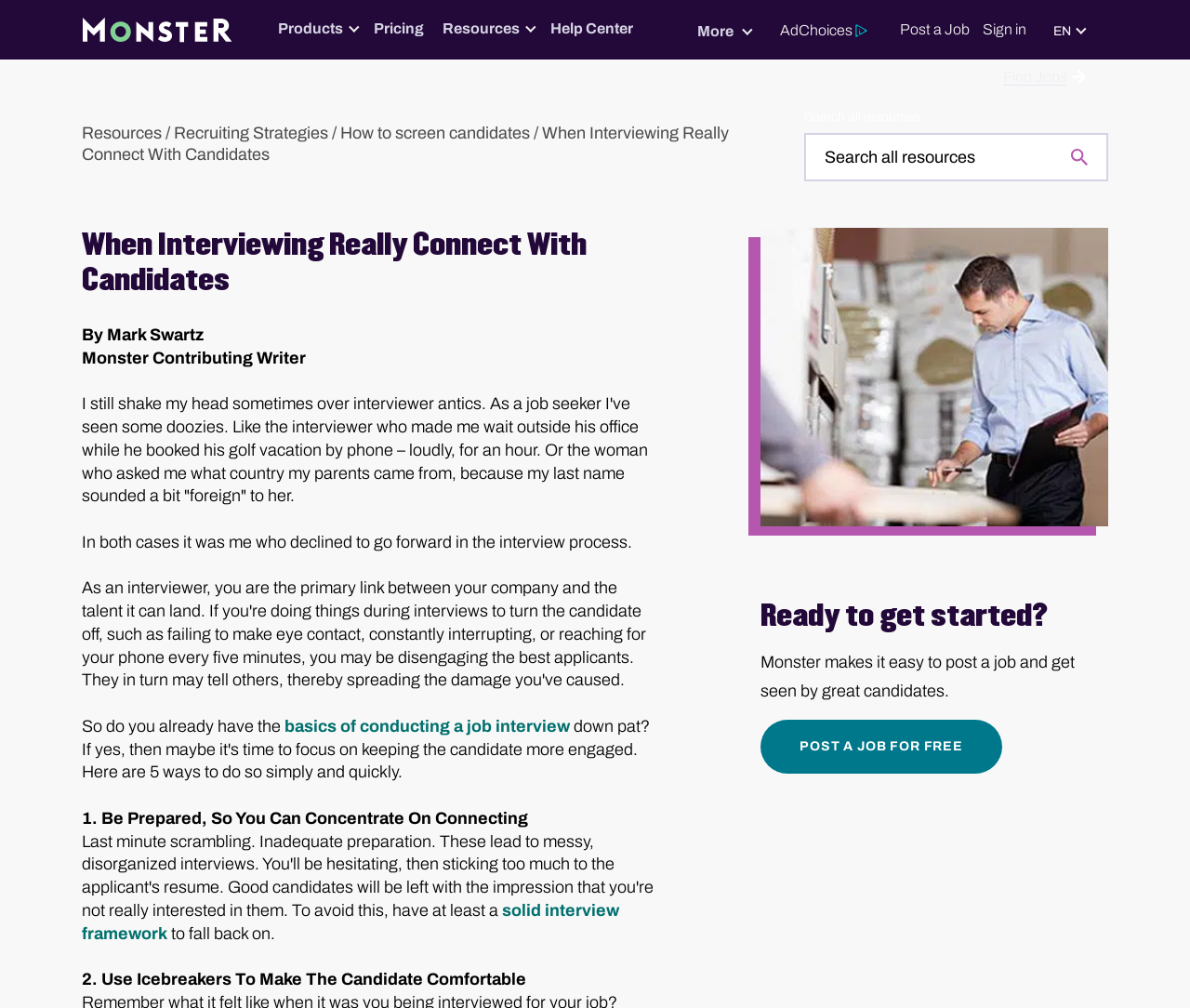Create a full and detailed caption for the entire webpage.

The webpage is a career resources article from Monster.ca, titled "When Interviewing Really Connect With Candidates". At the top, there is a navigation bar with links to "Products", "Pricing", "Resources", and "Help Center", as well as a "More" button and a "Post a Job" link. On the top-right corner, there is a language selection dropdown with options for English and French.

Below the navigation bar, there is a breadcrumb navigation section with links to "Resources", "Recruiting Strategies", and "How to screen candidates". The main article title "When Interviewing Really Connect With Candidates" is displayed prominently, followed by the author's name "Mark Swartz" and a brief description "Monster Contributing Writer".

The article itself is divided into sections, with headings and paragraphs of text. The content discusses the importance of creating a positive experience for job candidates during interviews, with anecdotes from the author's own experiences as a job seeker. There are also links to related resources, such as "basics of conducting a job interview" and "solid interview framework".

On the right side of the page, there is a search bar with a label "Search all resources". Below the article, there is a complementary section with a heading "Ready to get started?" and a brief description of Monster's job posting services, along with a call-to-action link "POST A JOB FOR FREE".